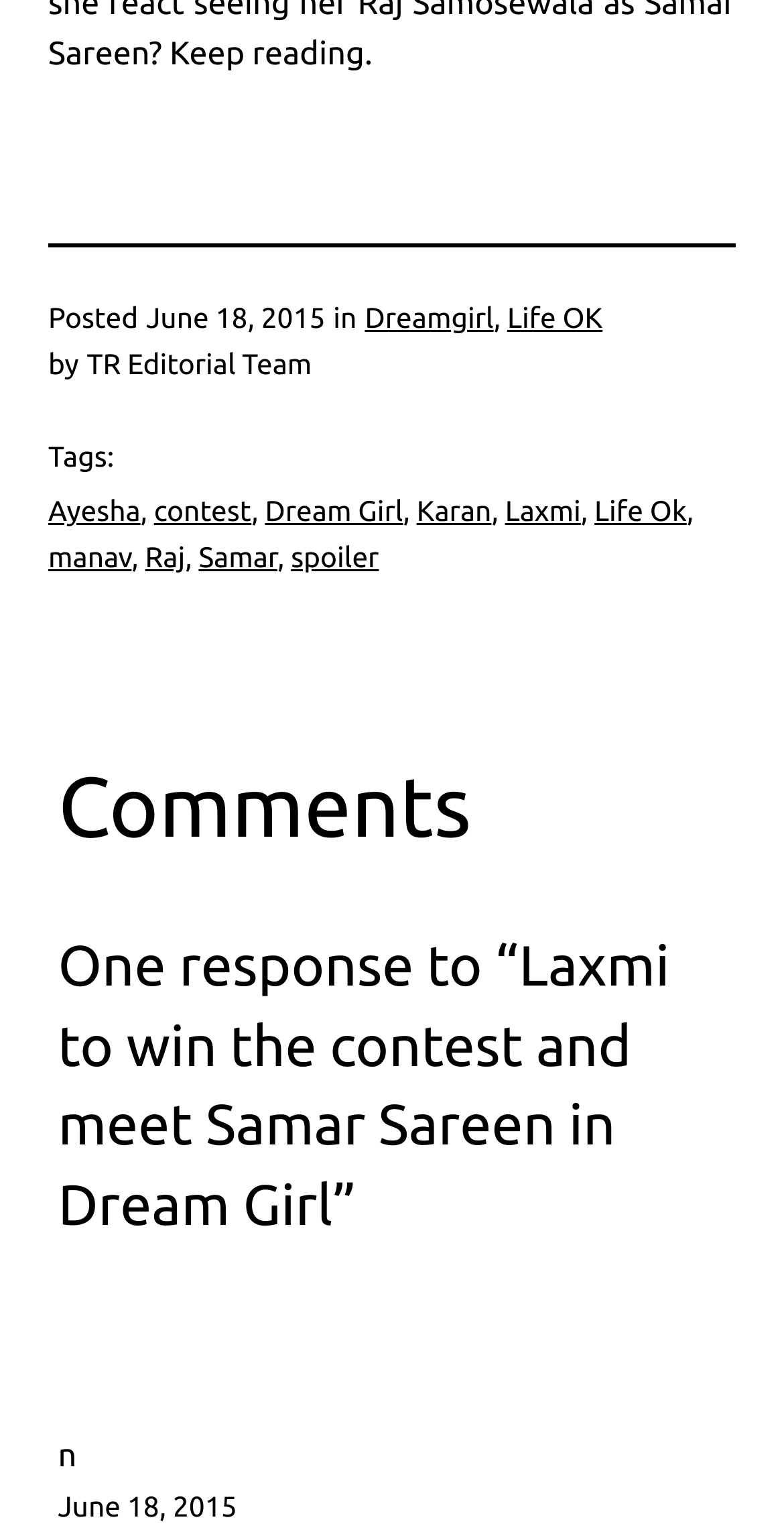Please identify the bounding box coordinates of the element I need to click to follow this instruction: "Check the post time".

[0.074, 0.97, 0.302, 0.991]